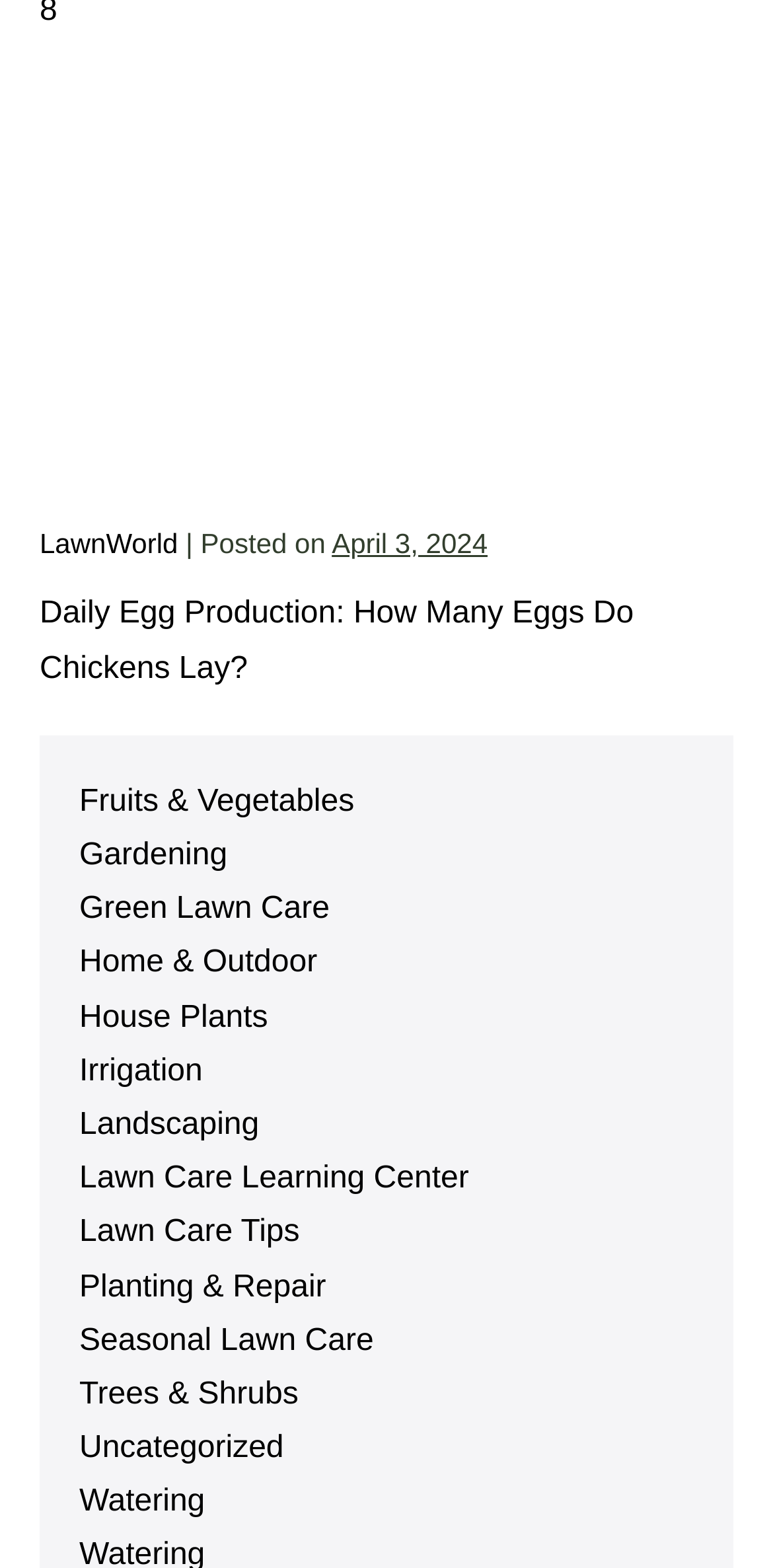Can you specify the bounding box coordinates for the region that should be clicked to fulfill this instruction: "Visit LawnWorld".

[0.051, 0.336, 0.23, 0.356]